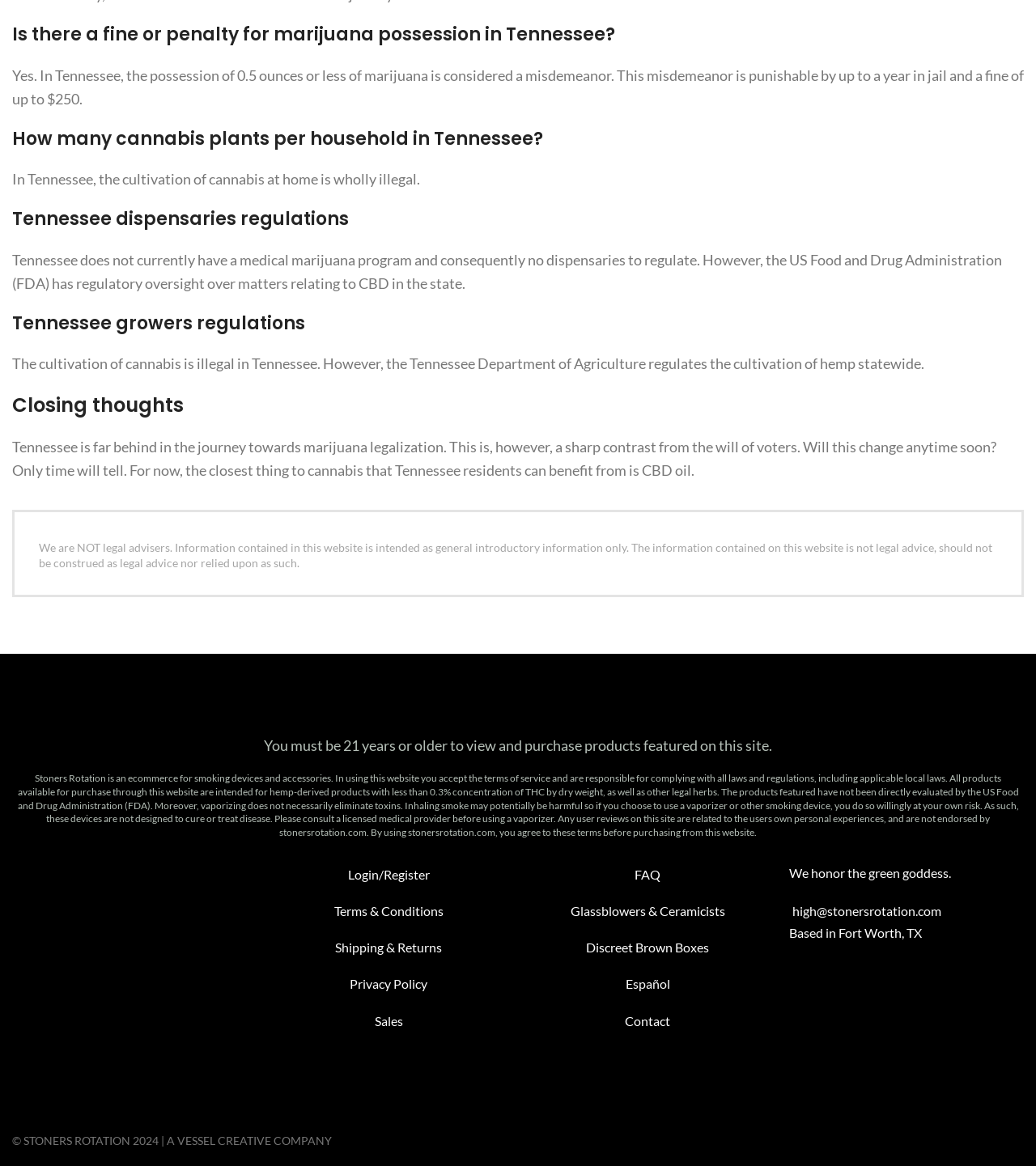Using the information in the image, could you please answer the following question in detail:
What is the concentration of THC in hemp-derived products?

The webpage mentions that all products available for purchase through this website are intended for hemp-derived products with less than 0.3% concentration of THC by dry weight.